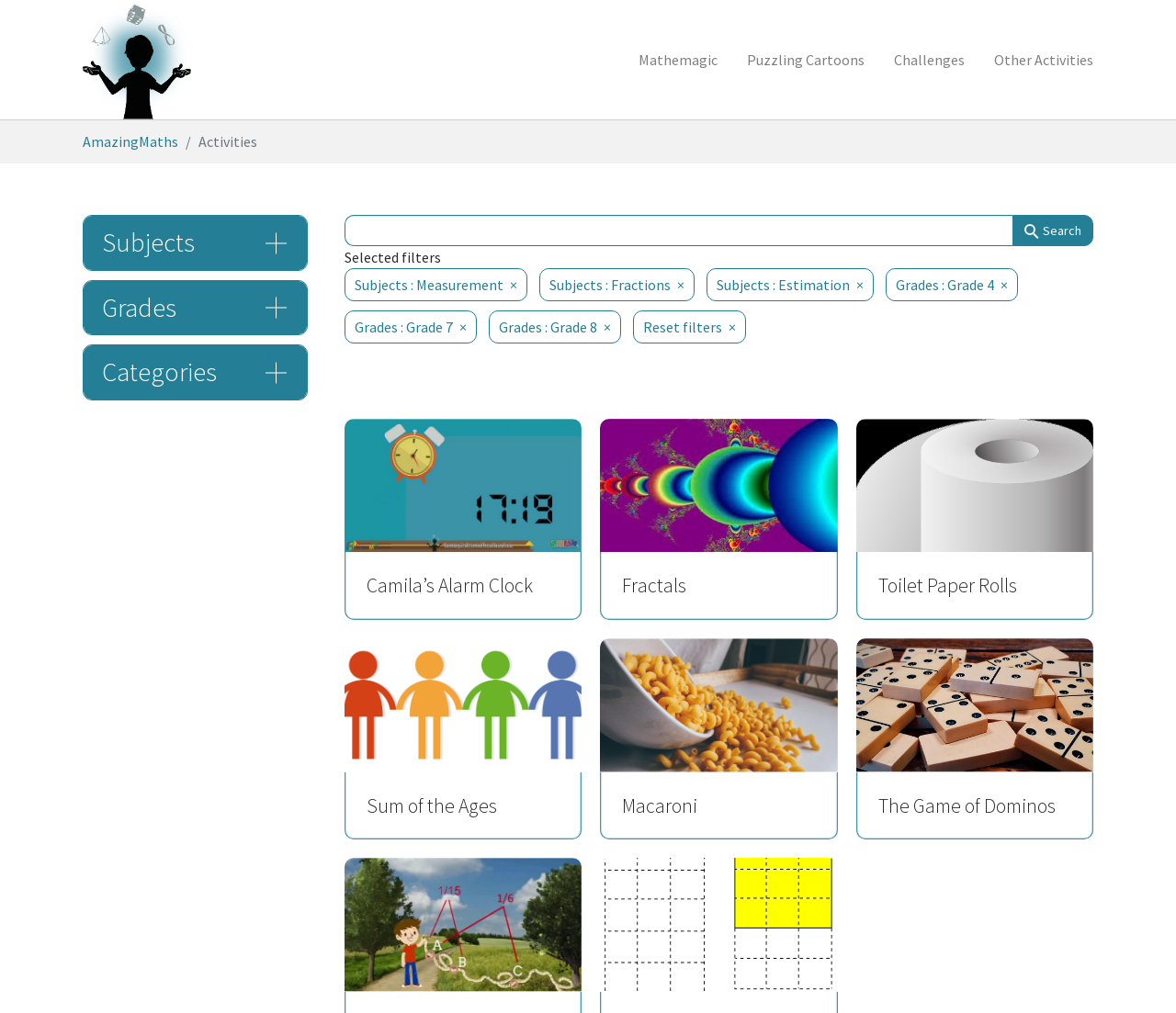Provide a one-word or one-phrase answer to the question:
What is the purpose of the search button?

To search activities